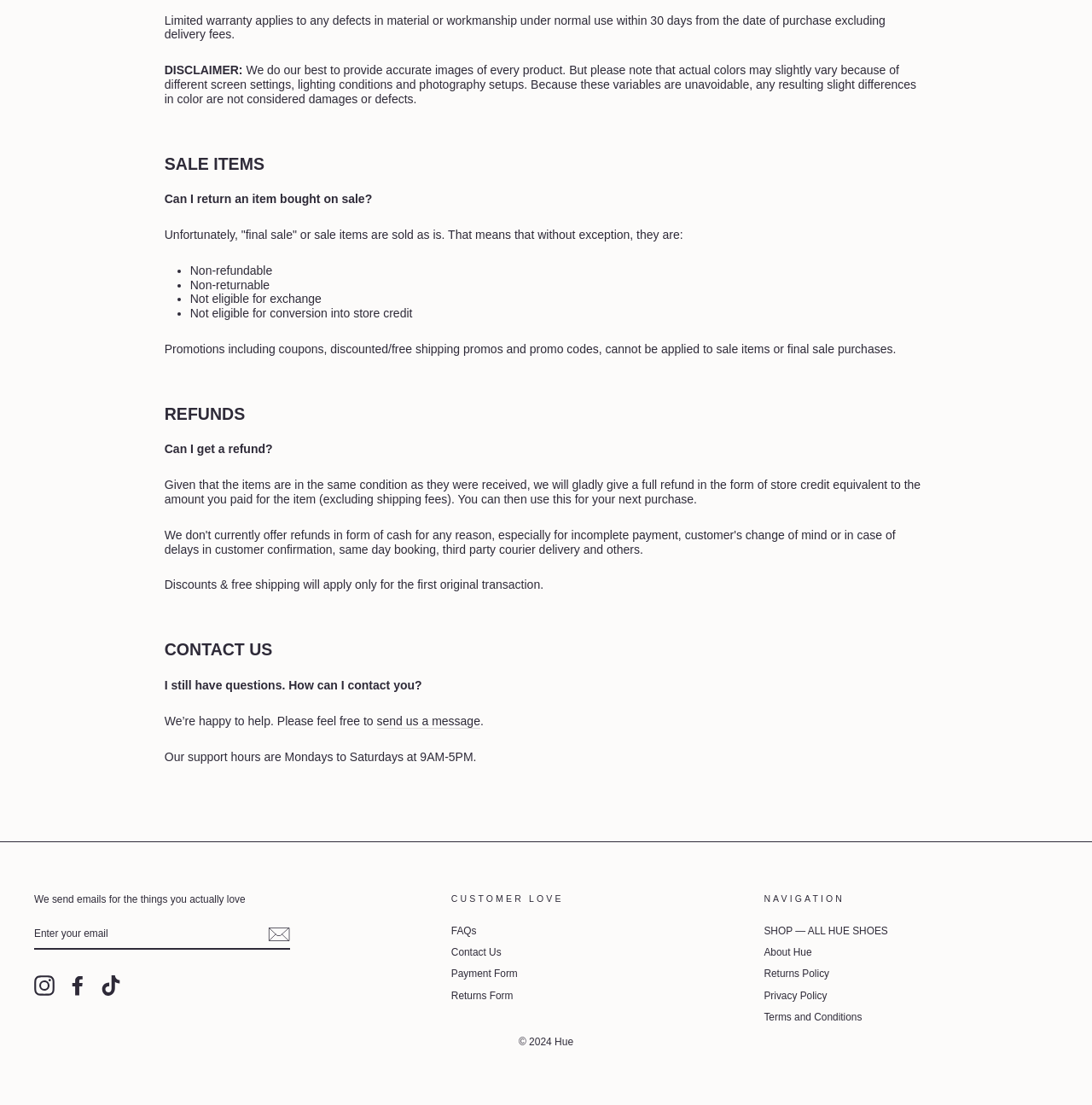What is the warranty period for defects in material or workmanship?
Using the details from the image, give an elaborate explanation to answer the question.

The warranty period is mentioned in the first static text element, which states that 'Limited warranty applies to any defects in material or workmanship under normal use within 30 days from the date of purchase excluding delivery fees.'